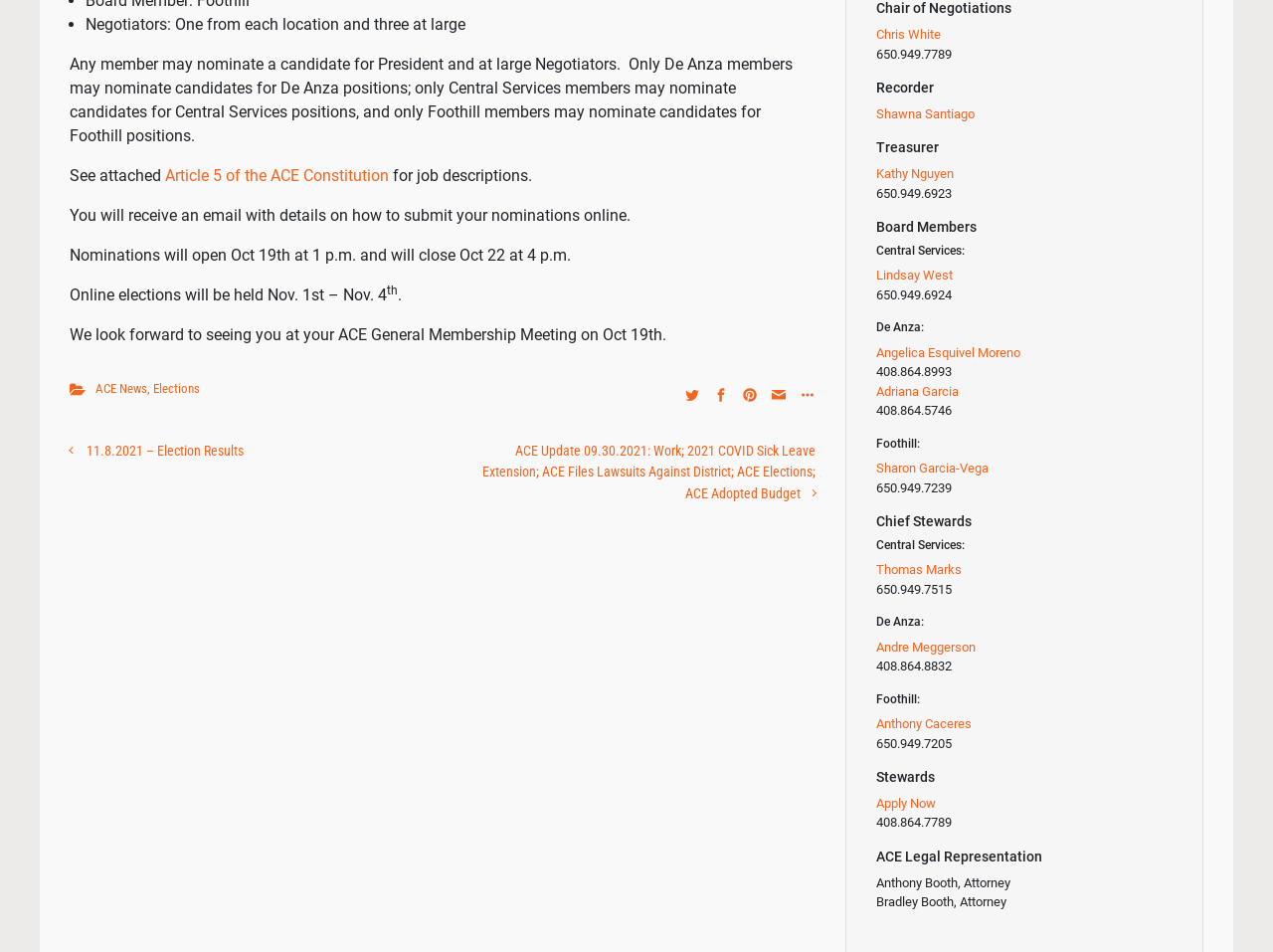Determine the bounding box coordinates for the UI element with the following description: "Thomas Marks". The coordinates should be four float numbers between 0 and 1, represented as [left, top, right, bottom].

[0.688, 0.589, 0.755, 0.609]